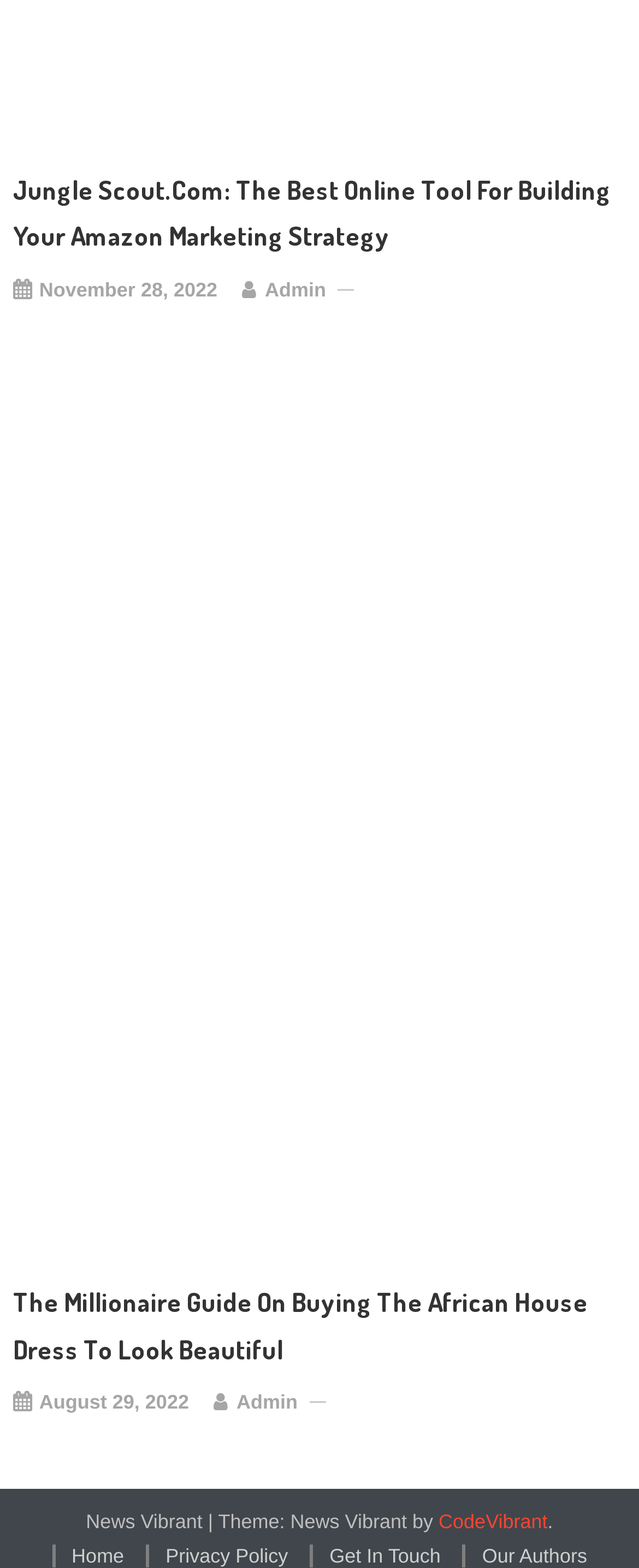Pinpoint the bounding box coordinates of the clickable area needed to execute the instruction: "browse travel". The coordinates should be specified as four float numbers between 0 and 1, i.e., [left, top, right, bottom].

None